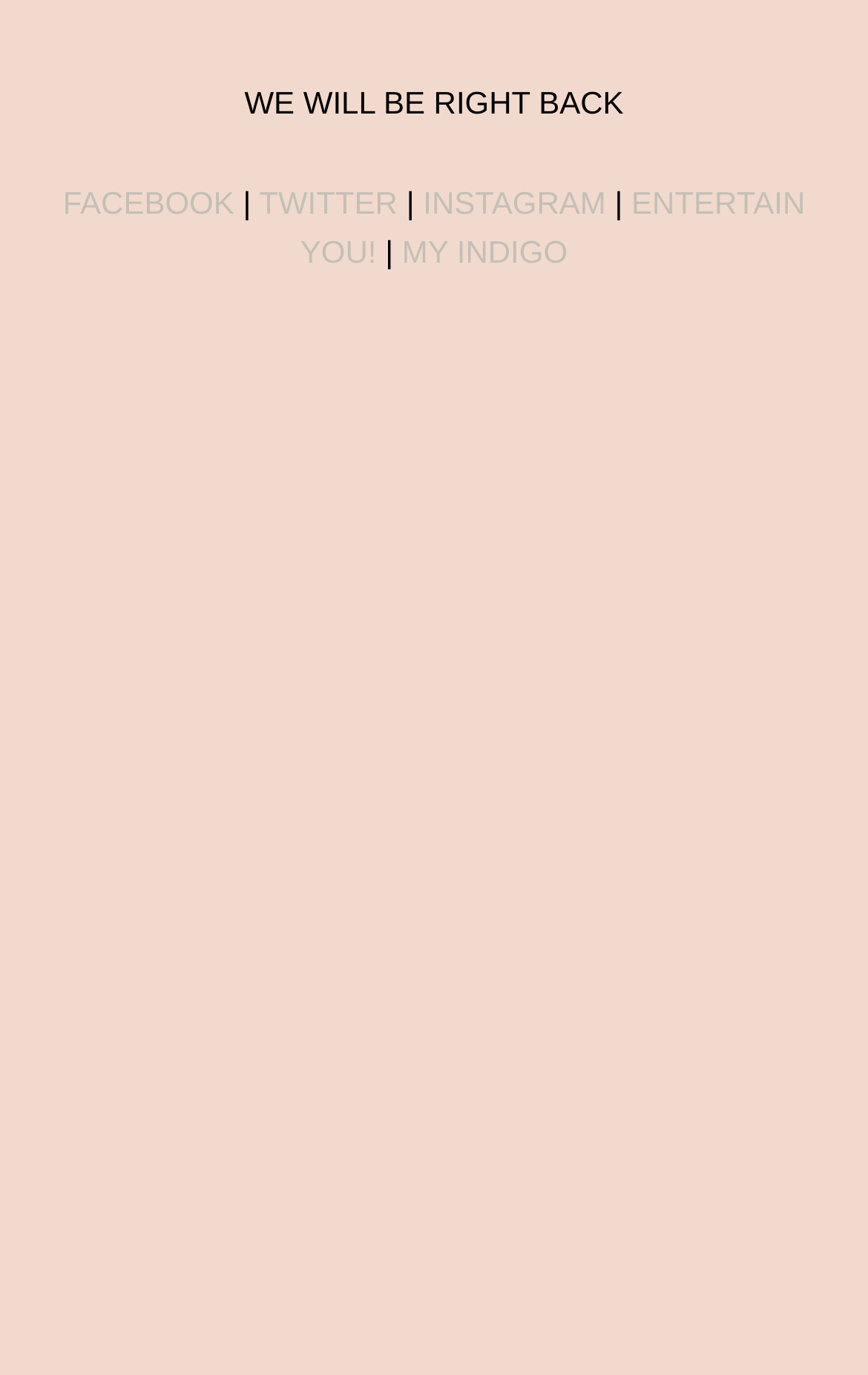Provide a short answer using a single word or phrase for the following question: 
What is the current status of the website?

Under maintenance